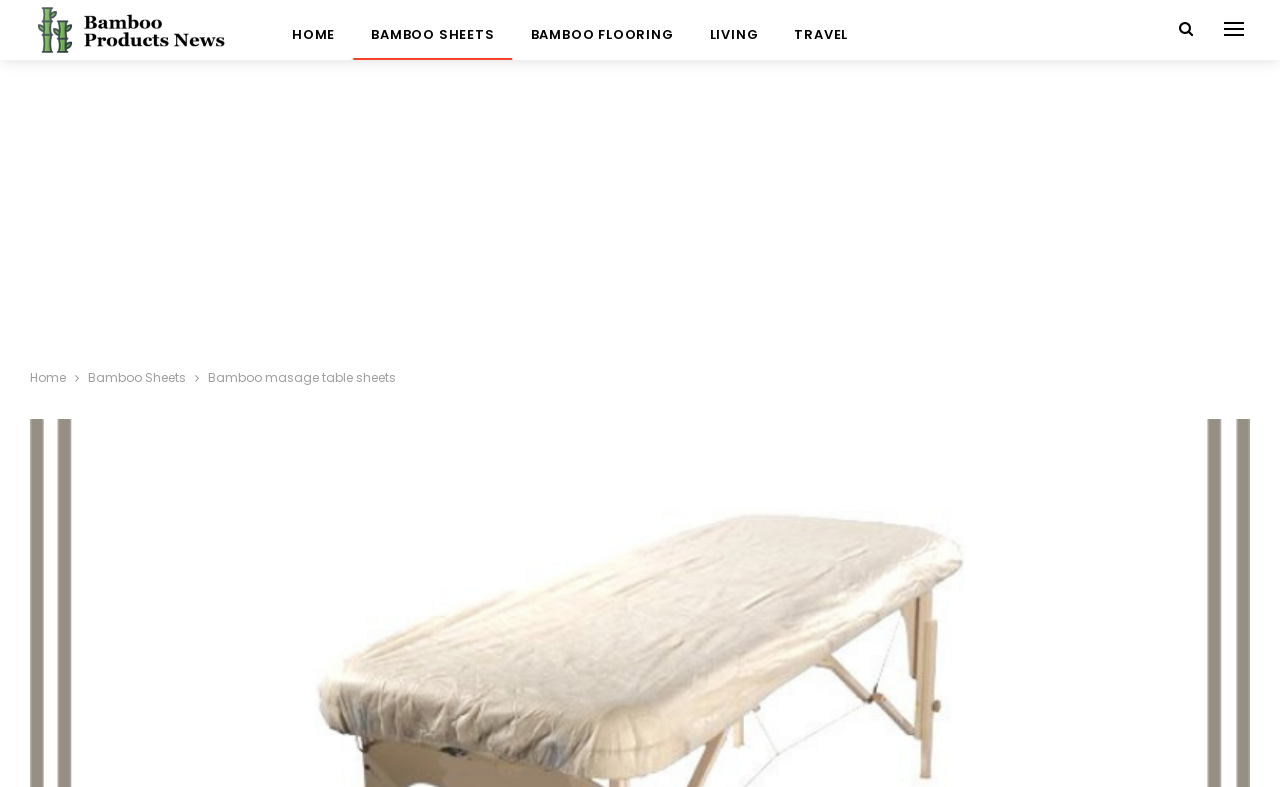What is the current page about?
Answer the question in as much detail as possible.

The static text 'Bamboo masage table sheets' in the breadcrumbs navigation indicates that the current page is about bamboo massage table sheets.